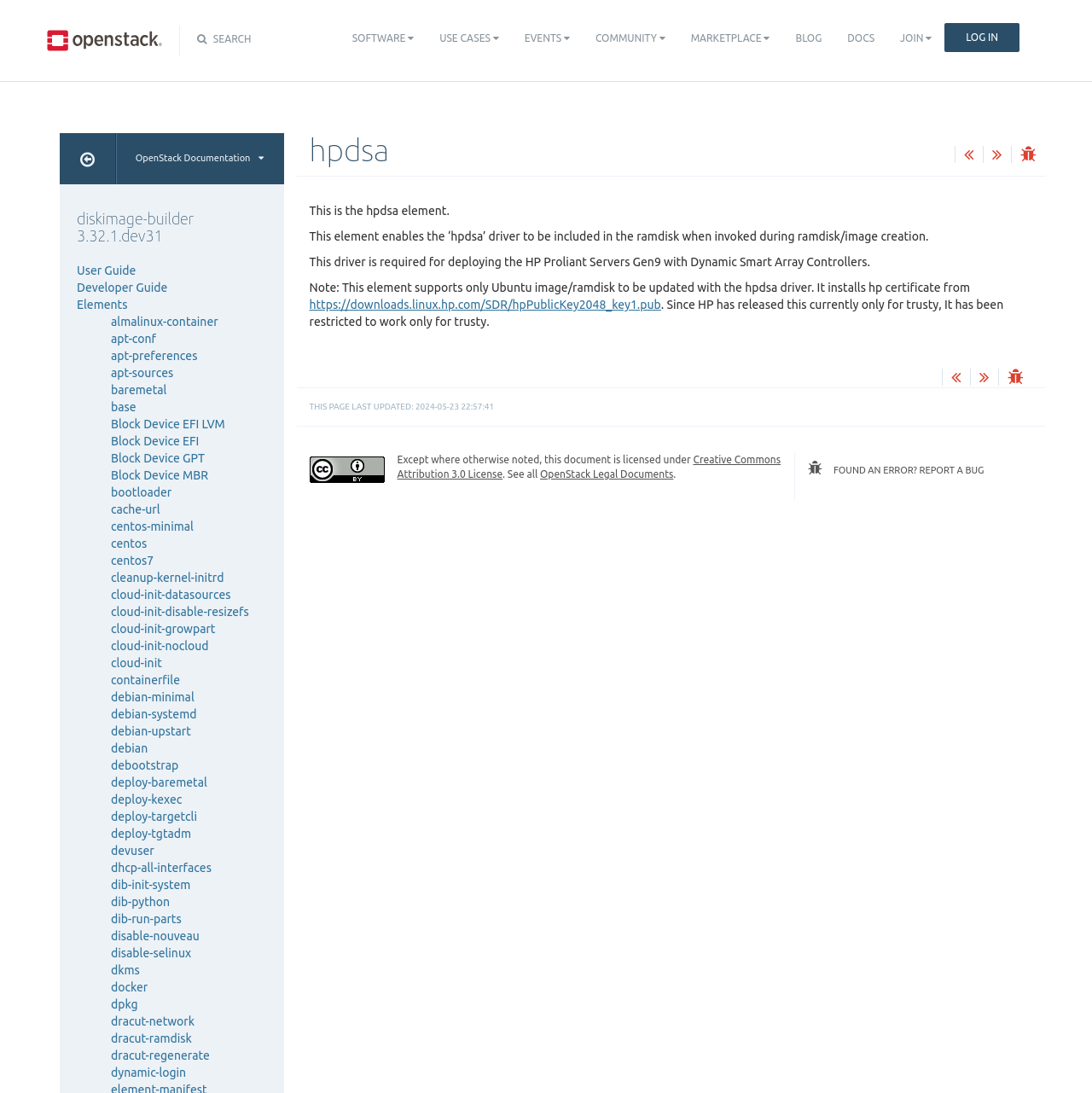Using the element description: "debian-minimal", determine the bounding box coordinates for the specified UI element. The coordinates should be four float numbers between 0 and 1, [left, top, right, bottom].

[0.102, 0.631, 0.178, 0.644]